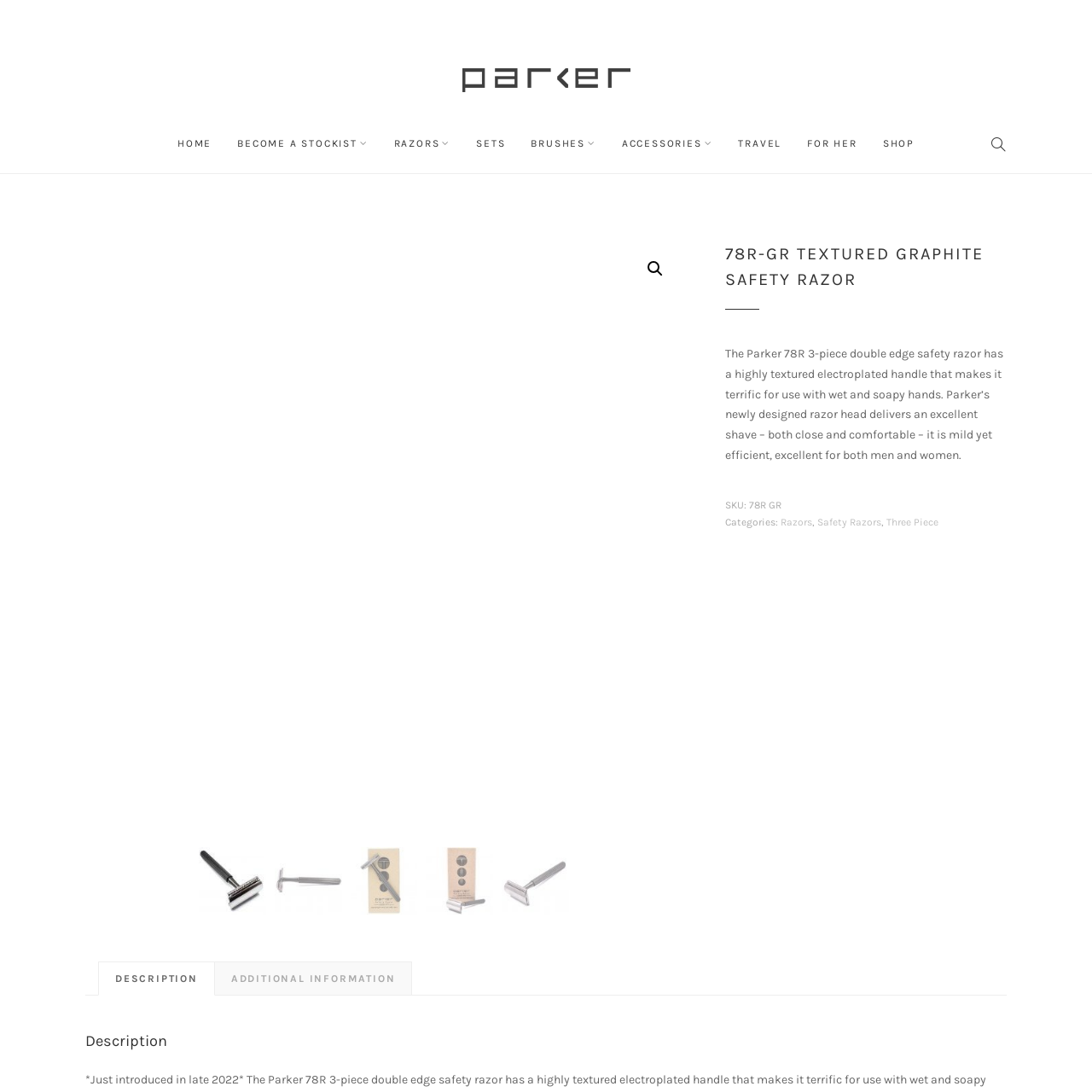What type of razor is featured in the image?
Study the image within the red bounding box and provide a detailed response to the question.

The caption describes the Parker 78R-GR as a 'three-piece double-edge razor', which indicates that the type of razor featured in the image is a double-edge razor.